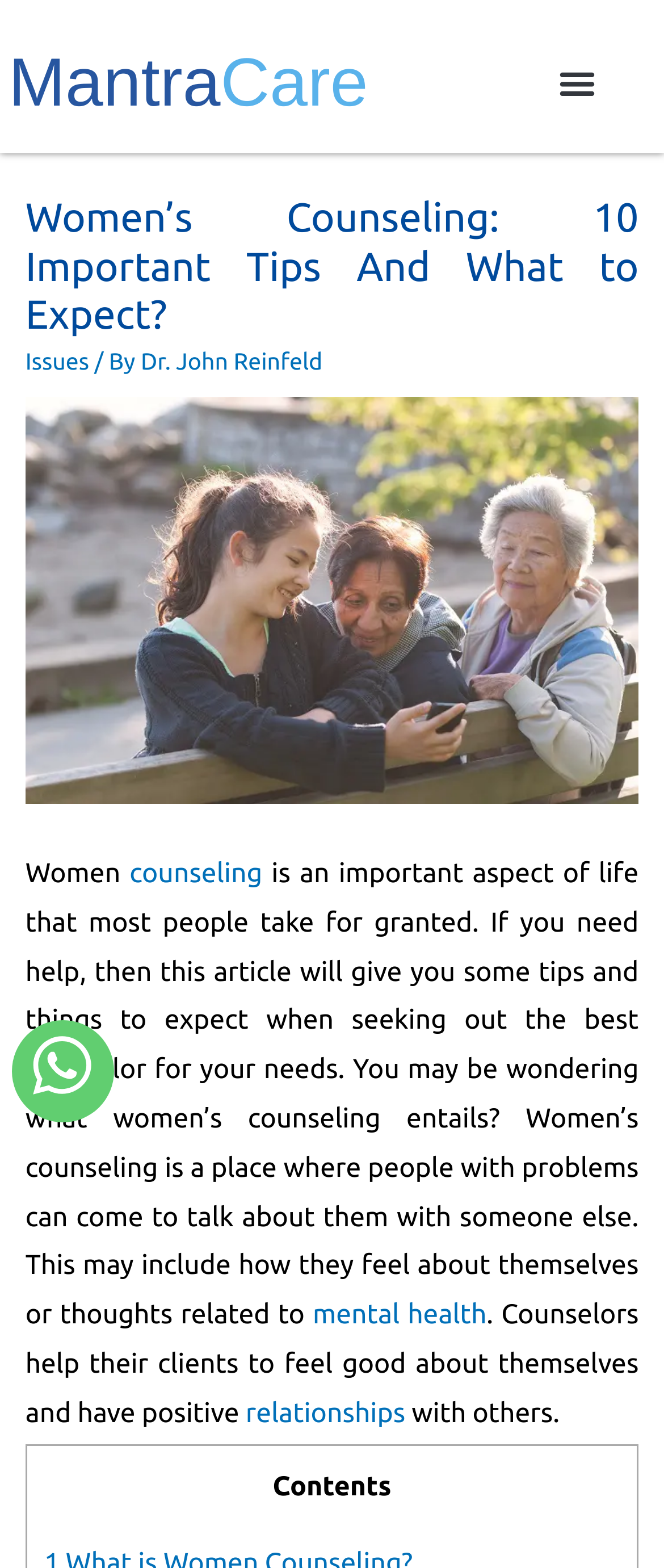Can you determine the main header of this webpage?

Women’s Counseling: 10 Important Tips And What to Expect?